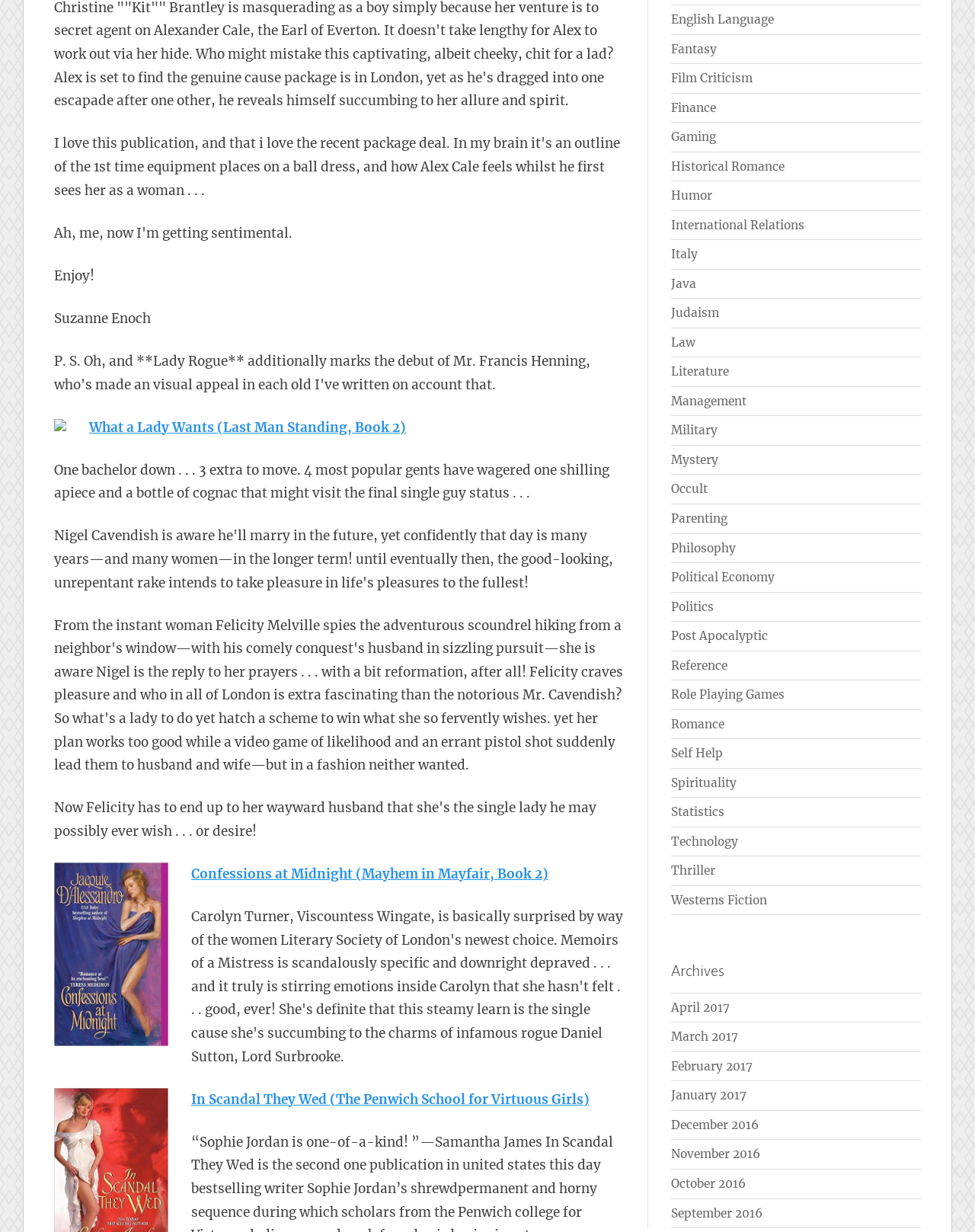Locate the bounding box coordinates of the element you need to click to accomplish the task described by this instruction: "View the 'April 2017' archives".

[0.688, 0.812, 0.748, 0.824]